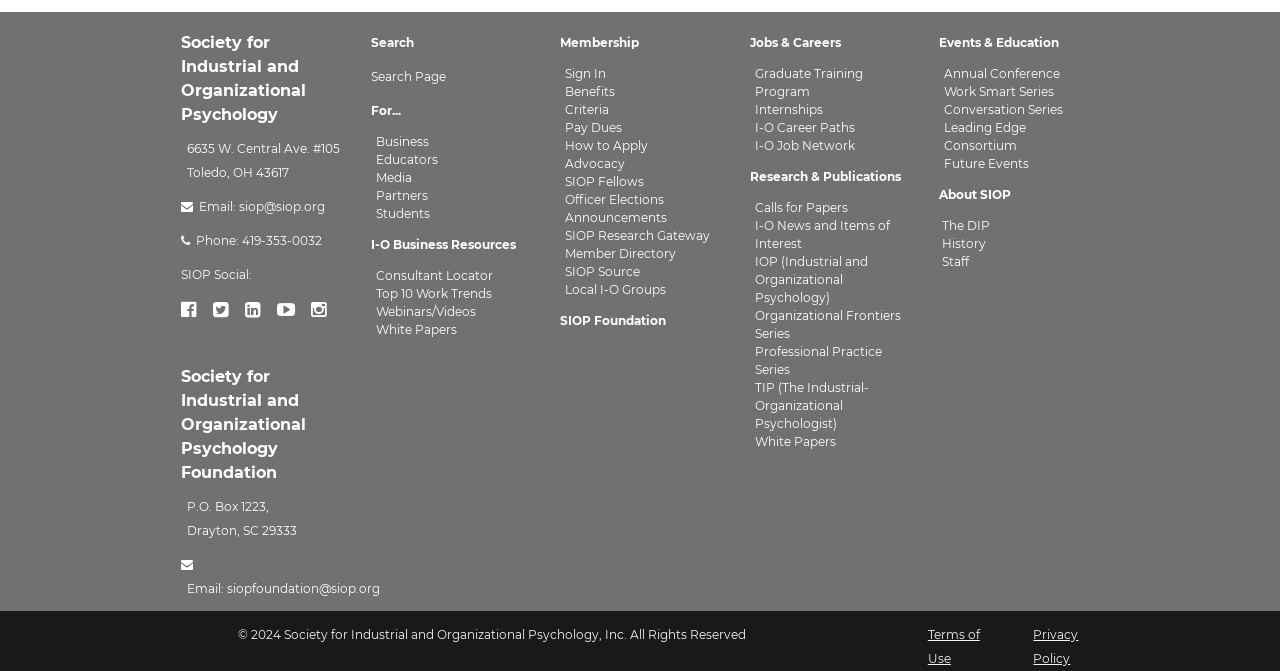What types of resources are available for students?
Based on the screenshot, respond with a single word or phrase.

Graduate Training Program, Internships, I-O Career Paths, I-O Job Network